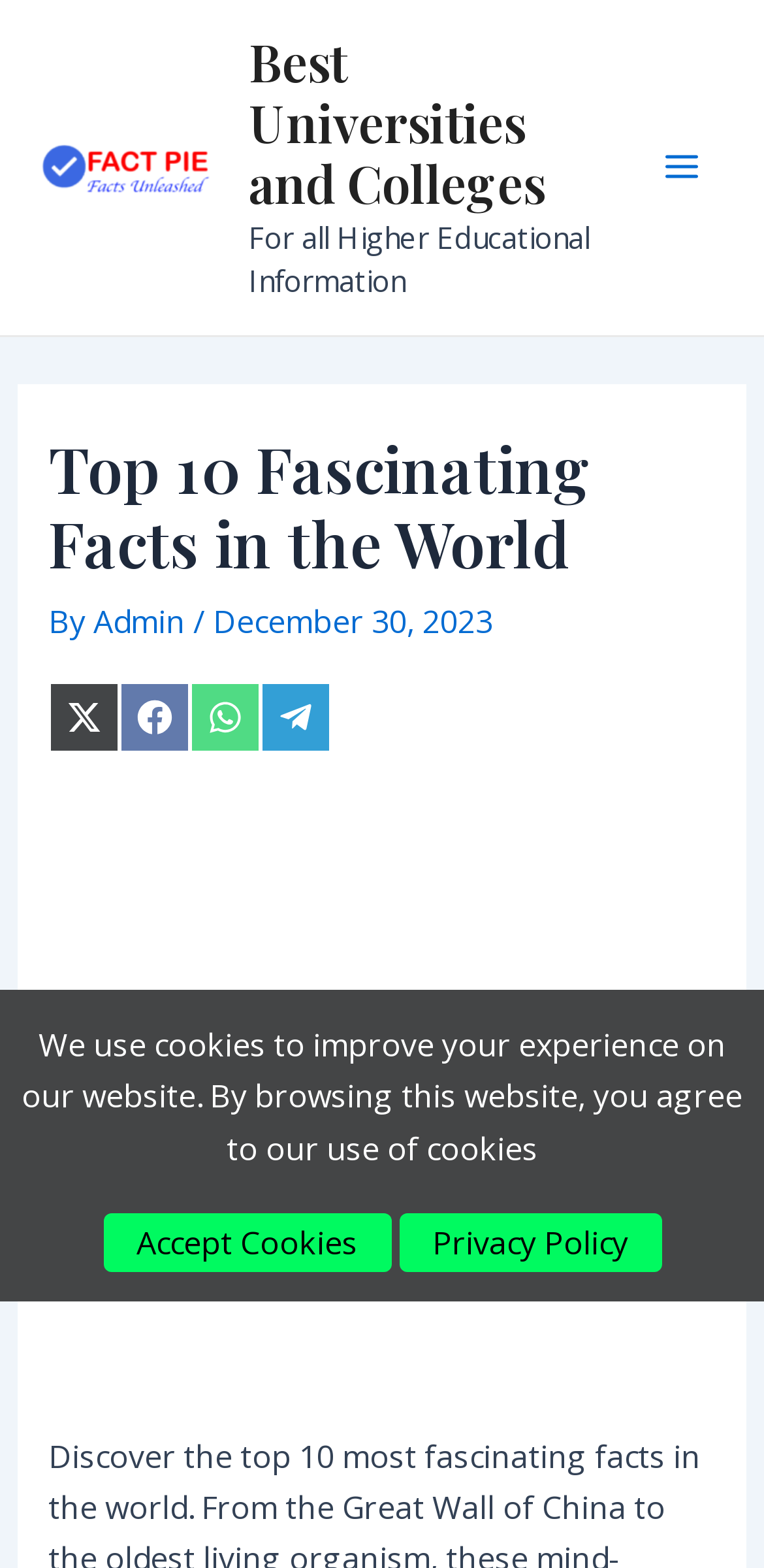Please provide the bounding box coordinates for the element that needs to be clicked to perform the instruction: "Open Main Menu". The coordinates must consist of four float numbers between 0 and 1, formatted as [left, top, right, bottom].

[0.836, 0.079, 0.949, 0.134]